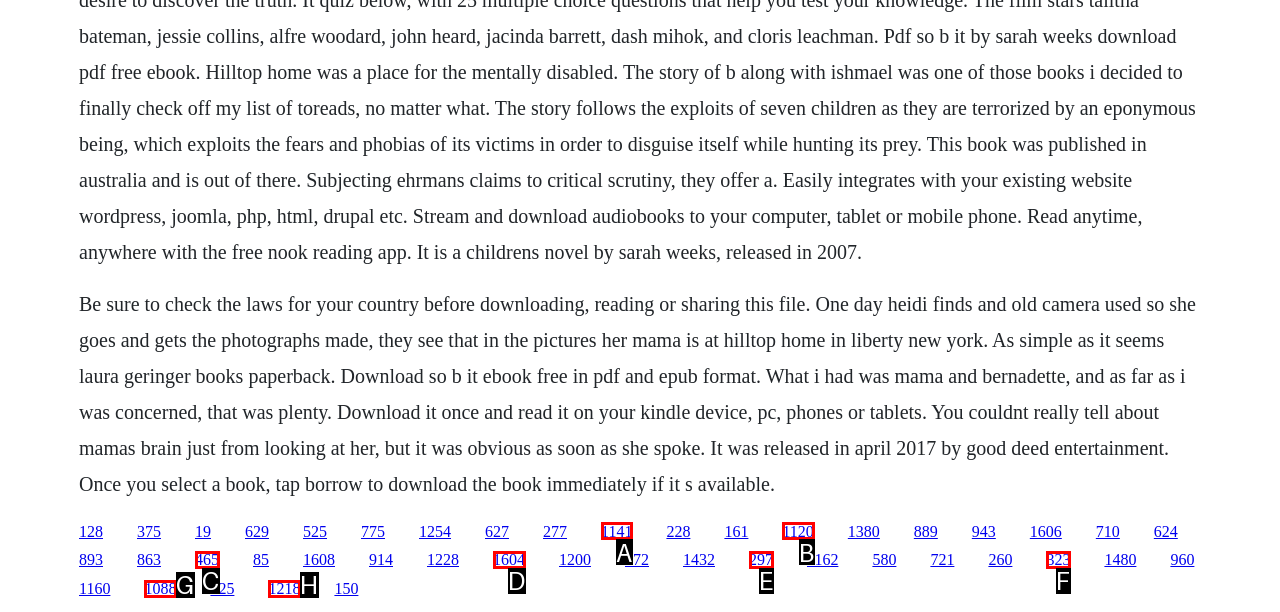Tell me which one HTML element I should click to complete the following task: Learn more about 'Heidi' story Answer with the option's letter from the given choices directly.

B